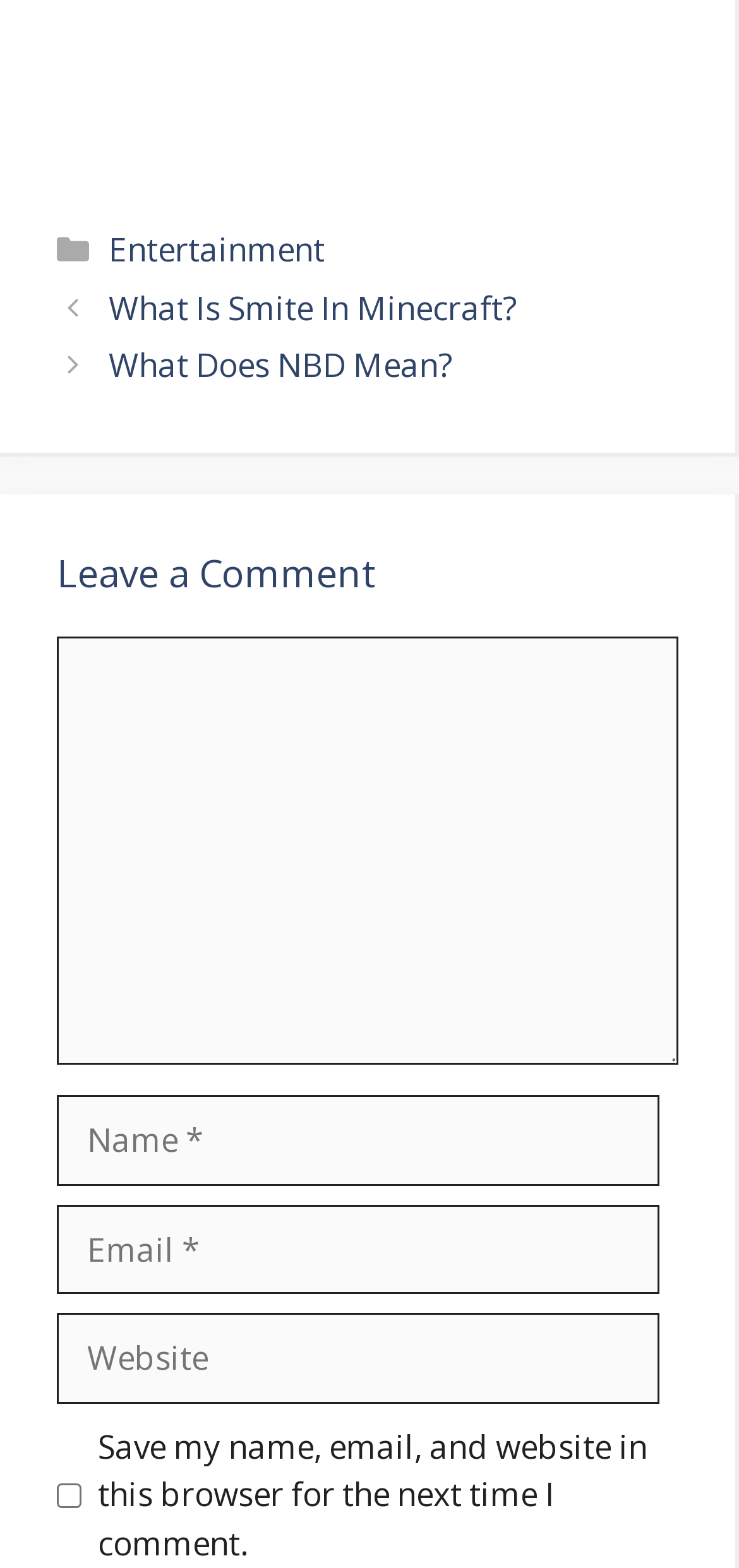Locate the bounding box of the UI element with the following description: "parent_node: Comment name="comment"".

[0.077, 0.406, 0.918, 0.679]